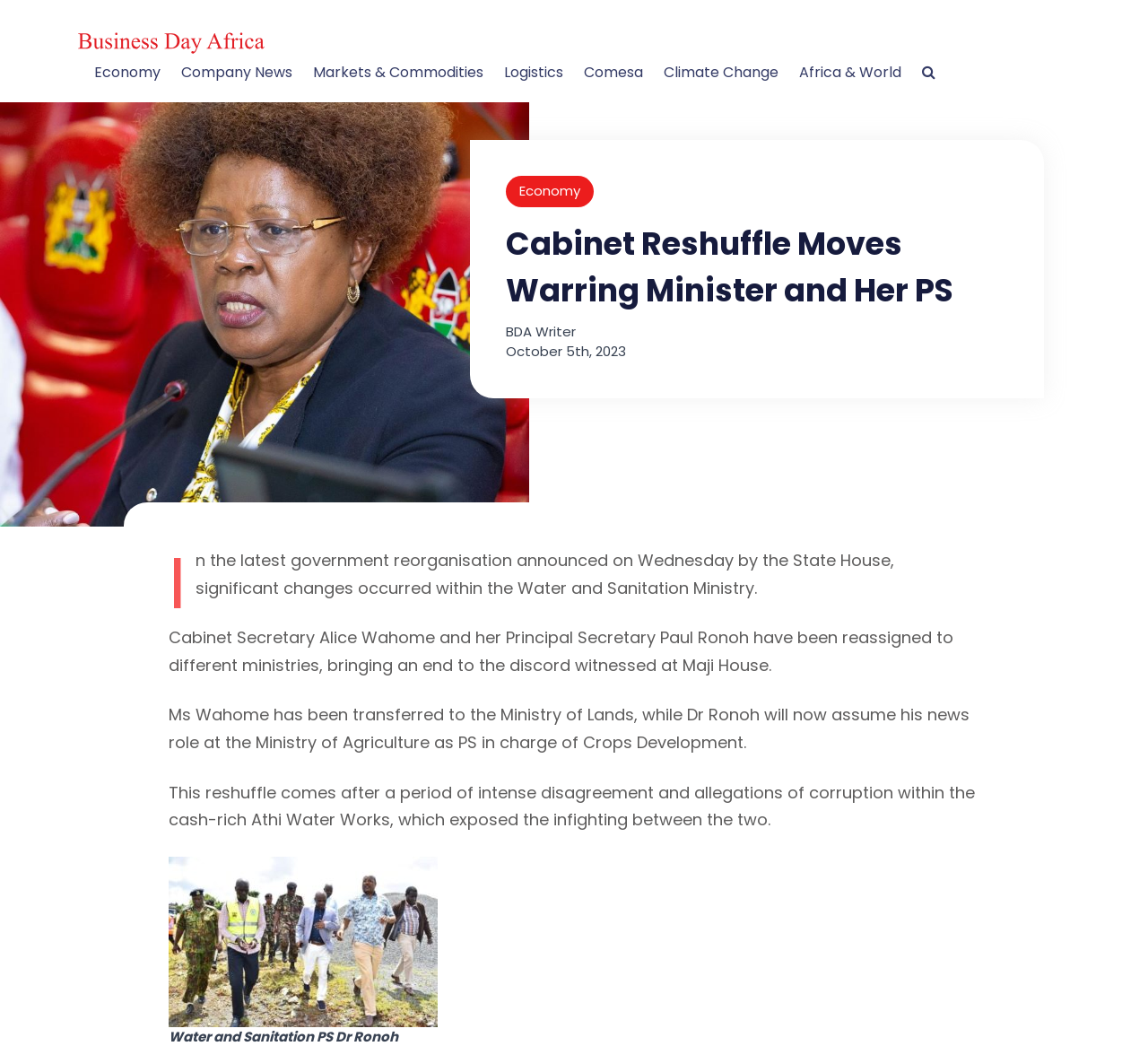Given the element description Markets & Commodities, specify the bounding box coordinates of the corresponding UI element in the format (top-left x, top-left y, bottom-right x, bottom-right y). All values must be between 0 and 1.

[0.273, 0.059, 0.421, 0.079]